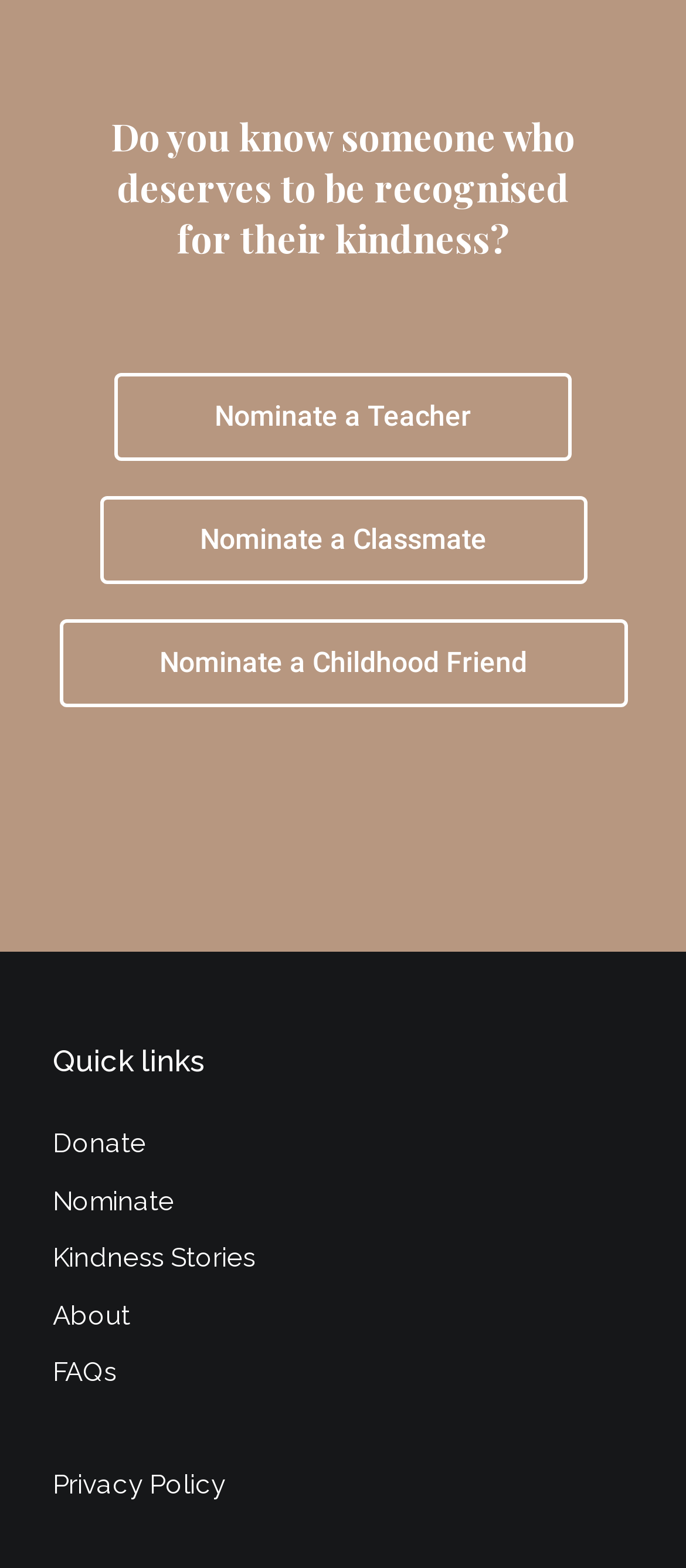Based on the image, please respond to the question with as much detail as possible:
What is the main purpose of this website?

The main purpose of this website is to recognize kindness, as indicated by the StaticText 'Do you know someone who deserves to be recognised for their kindness?' and the presence of nomination buttons for teachers, classmates, and childhood friends.